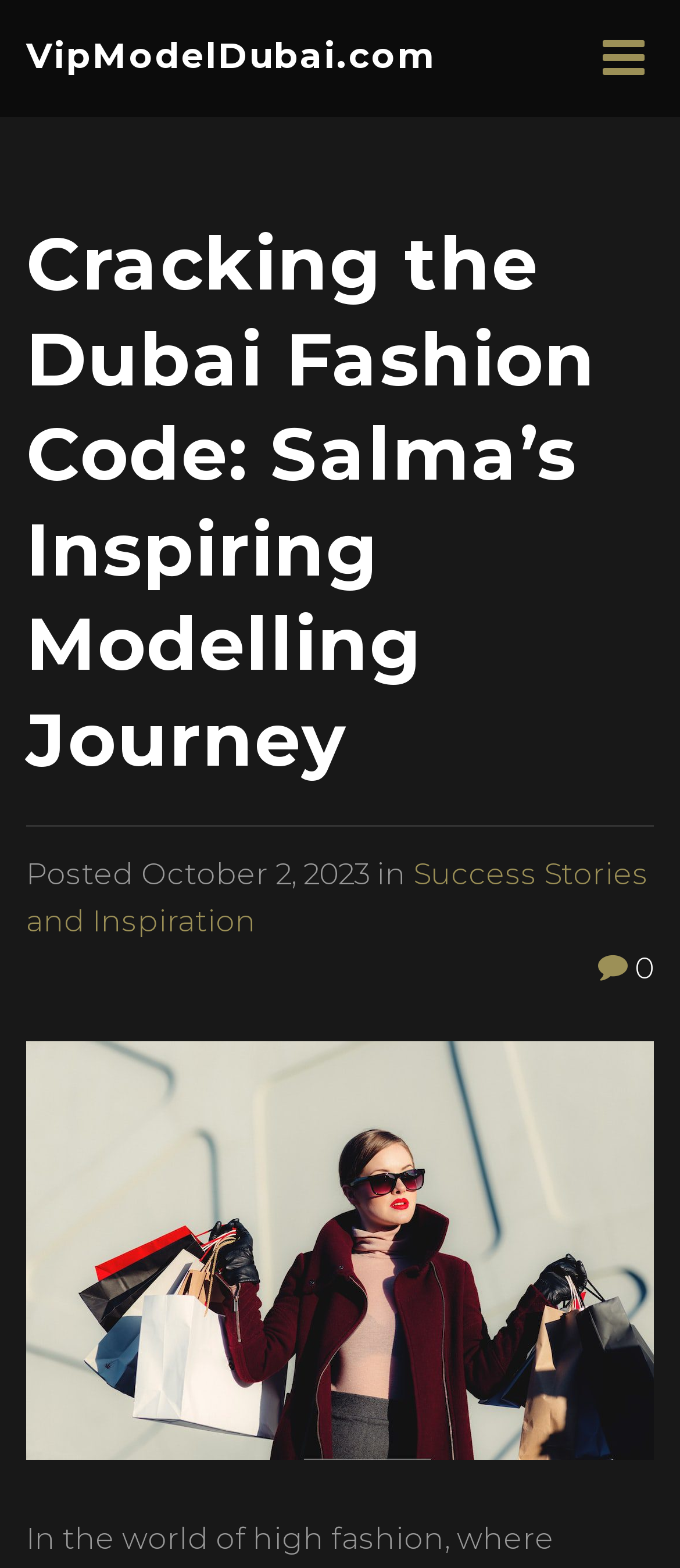Use a single word or phrase to answer the following:
What is the date of the article?

October 2, 2023